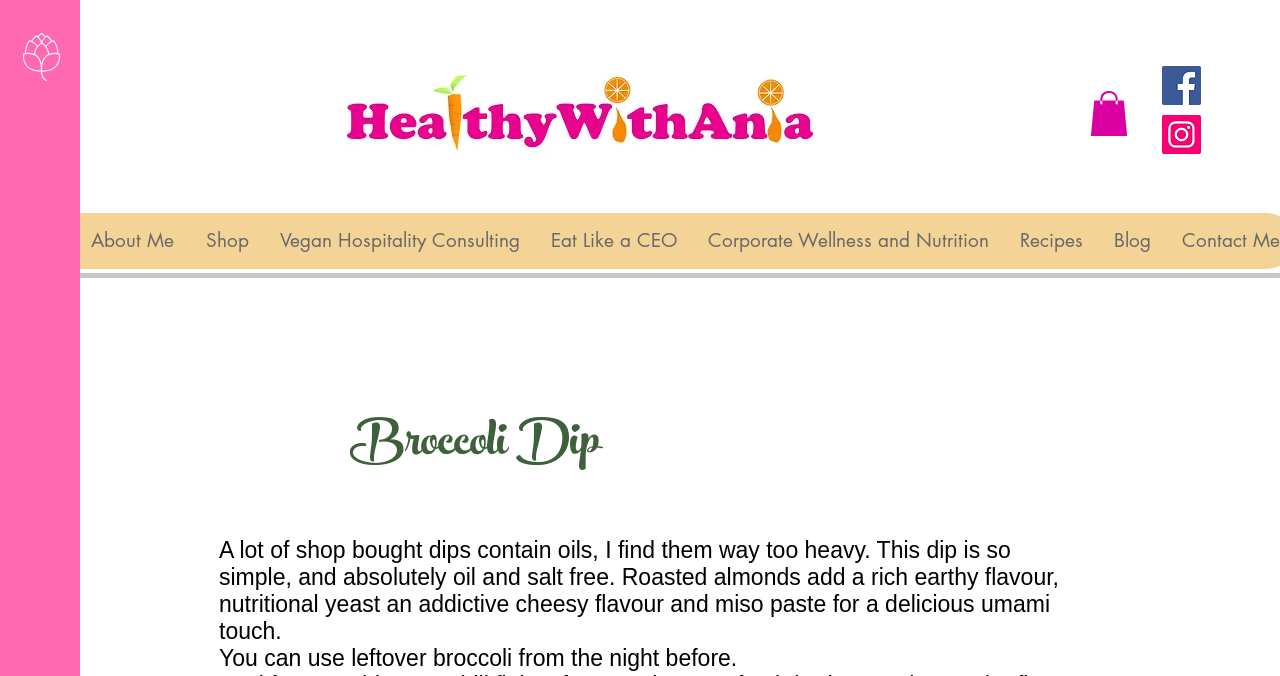What is the flavor added by nutritional yeast?
Using the picture, provide a one-word or short phrase answer.

cheesy